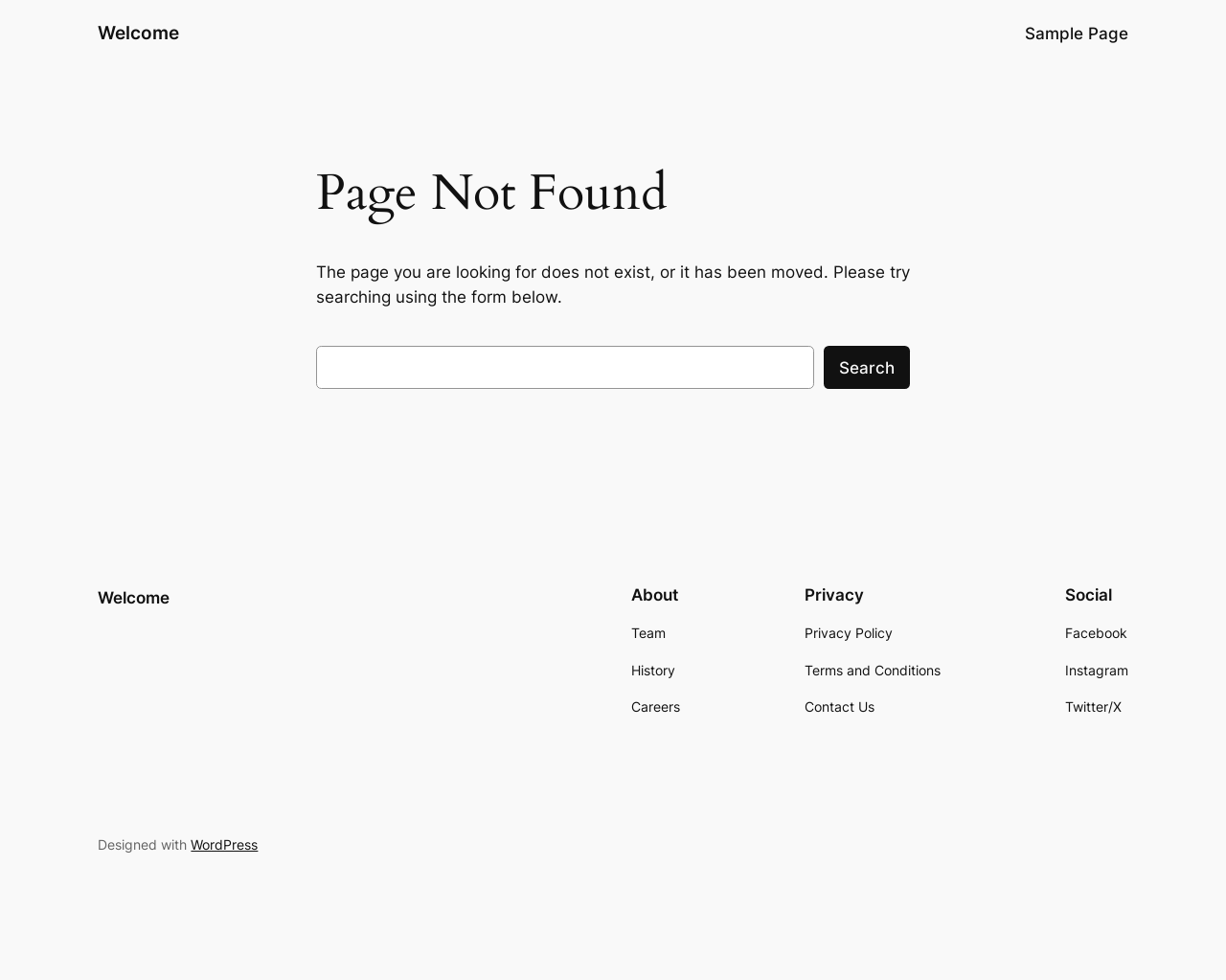Locate the bounding box coordinates of the clickable part needed for the task: "View Facebook page".

[0.868, 0.636, 0.919, 0.658]